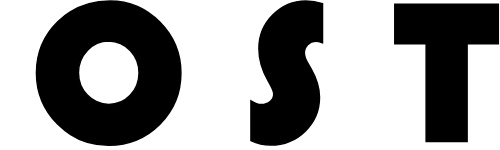Use a single word or phrase to respond to the question:
What is the starting time of the event?

7 PM